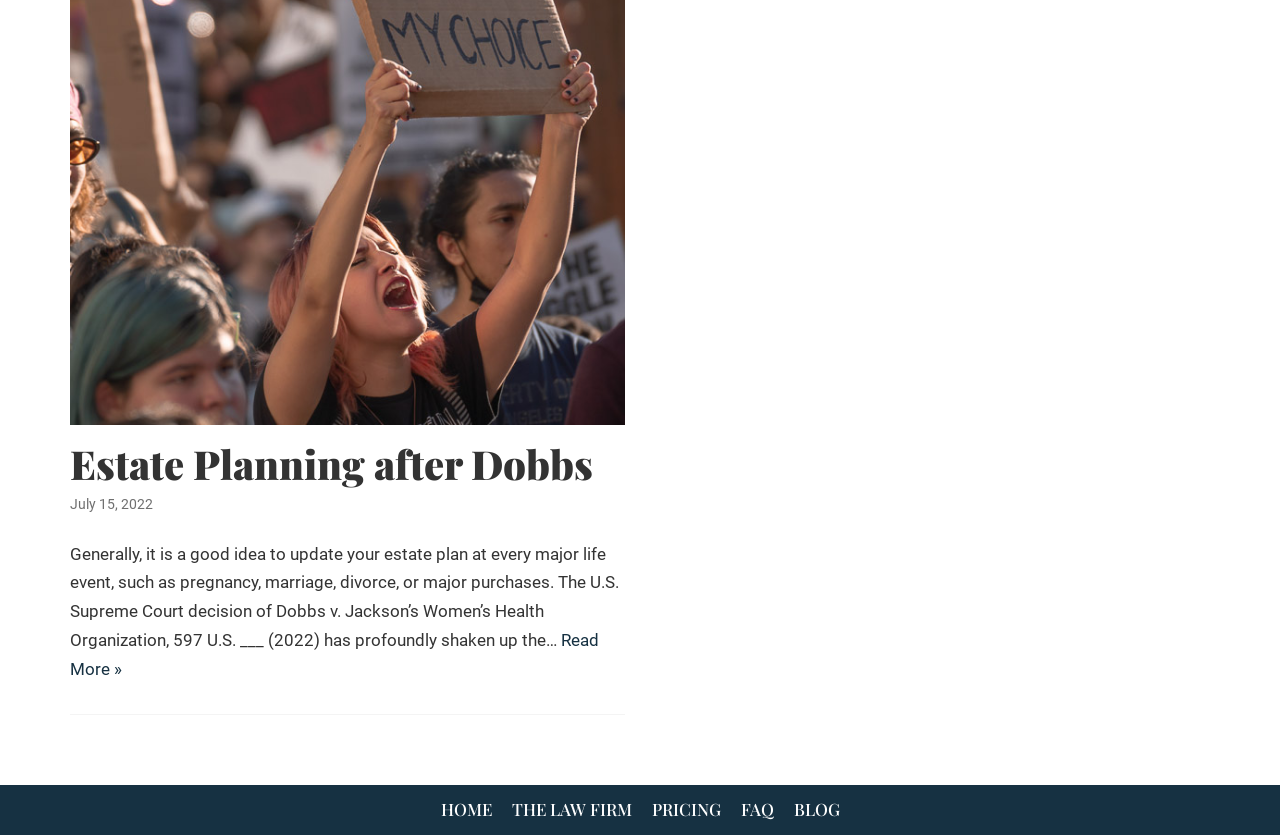Please provide a brief answer to the question using only one word or phrase: 
What is the purpose of updating an estate plan?

Major life events